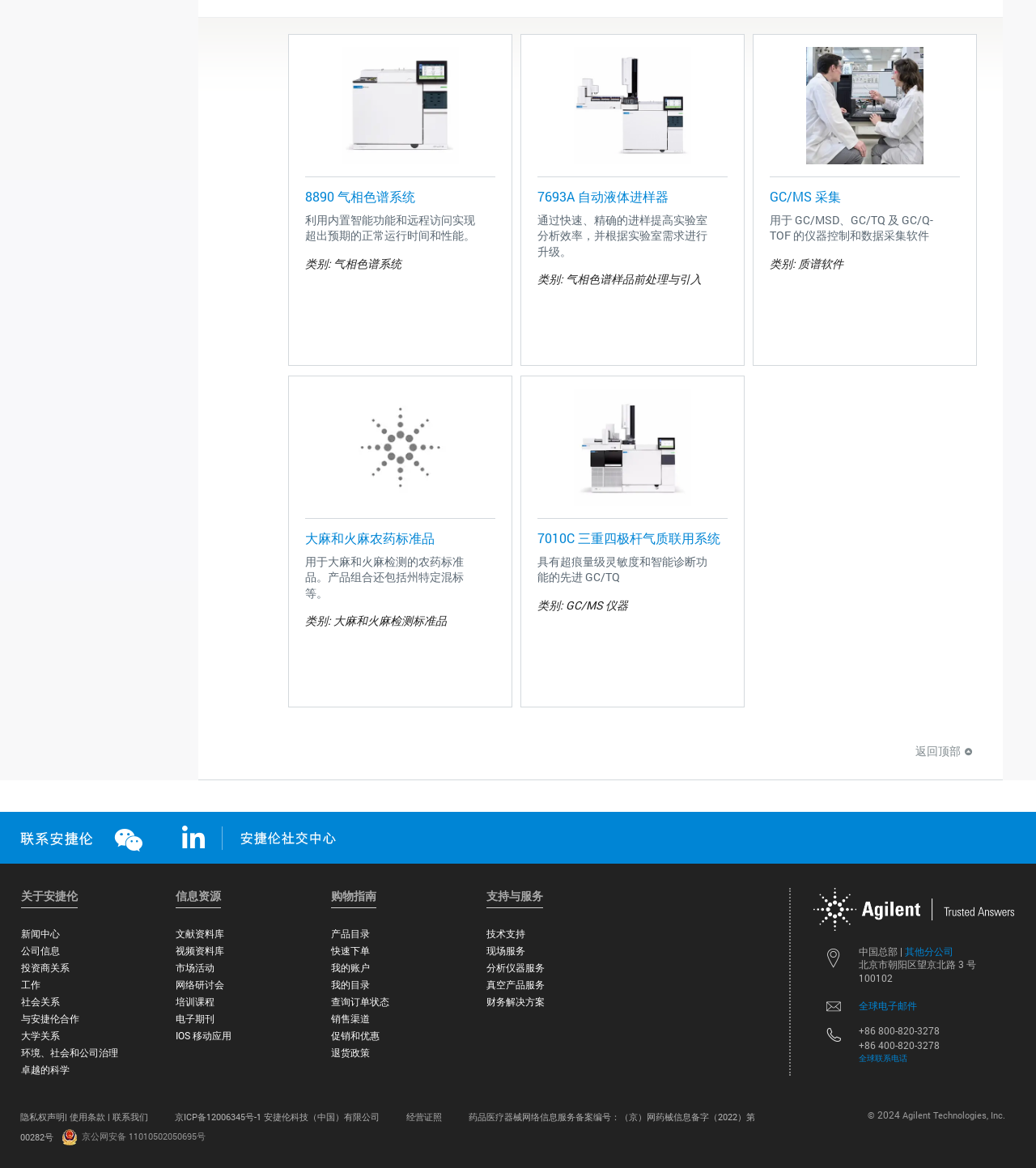Locate the bounding box coordinates of the element to click to perform the following action: 'View the '大麻和火麻农药标准品' product'. The coordinates should be given as four float values between 0 and 1, in the form of [left, top, right, bottom].

[0.295, 0.453, 0.42, 0.468]